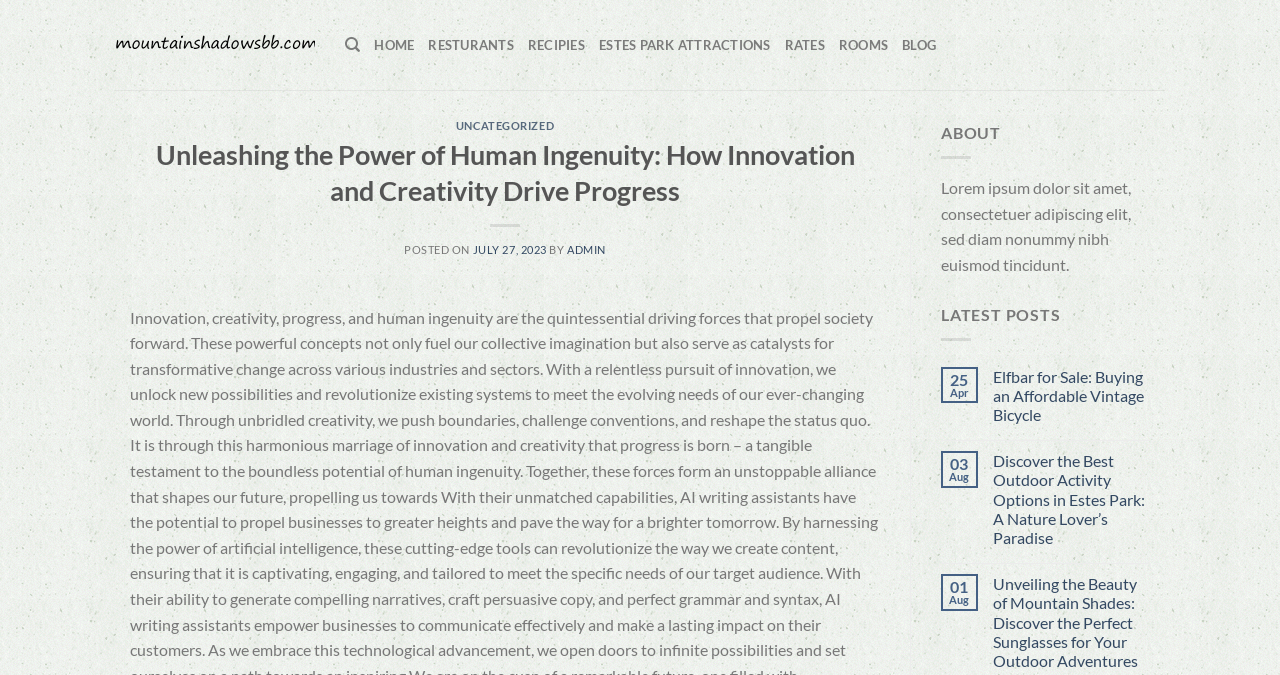Identify and extract the main heading from the webpage.

Unleashing the Power of Human Ingenuity: How Innovation and Creativity Drive Progress